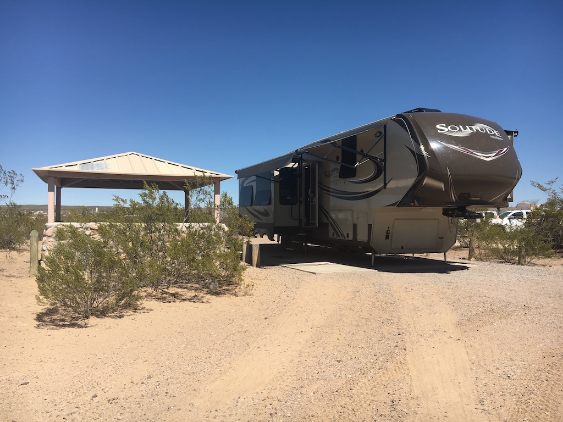What is the color of the sky in the image?
Kindly answer the question with as much detail as you can.

The caption describes the scene as being 'bathed in bright sunlight against a clear blue sky', which suggests that the sky is a clear blue color.